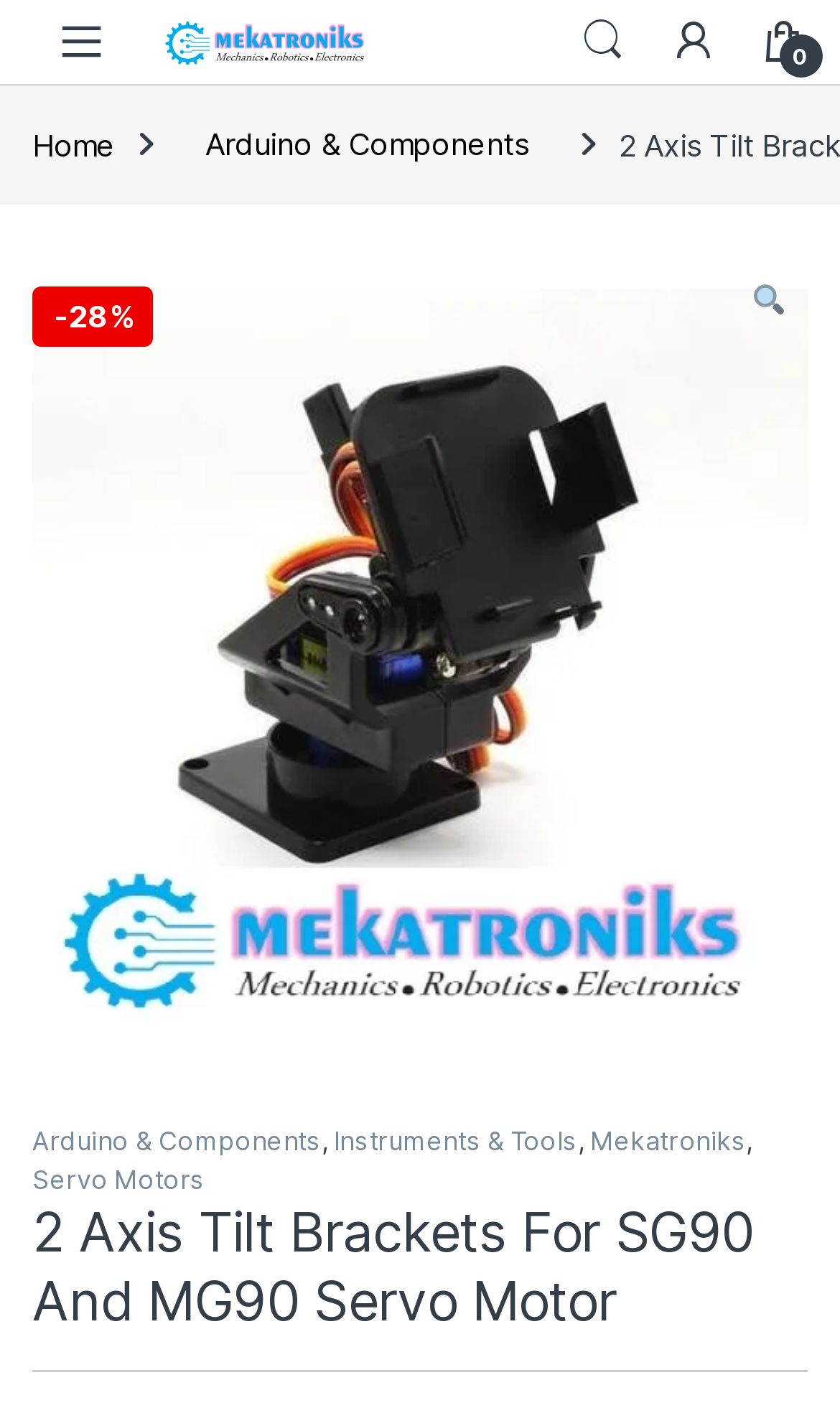Determine the bounding box coordinates of the region that needs to be clicked to achieve the task: "go to Arduino & Components".

[0.211, 0.075, 0.663, 0.132]